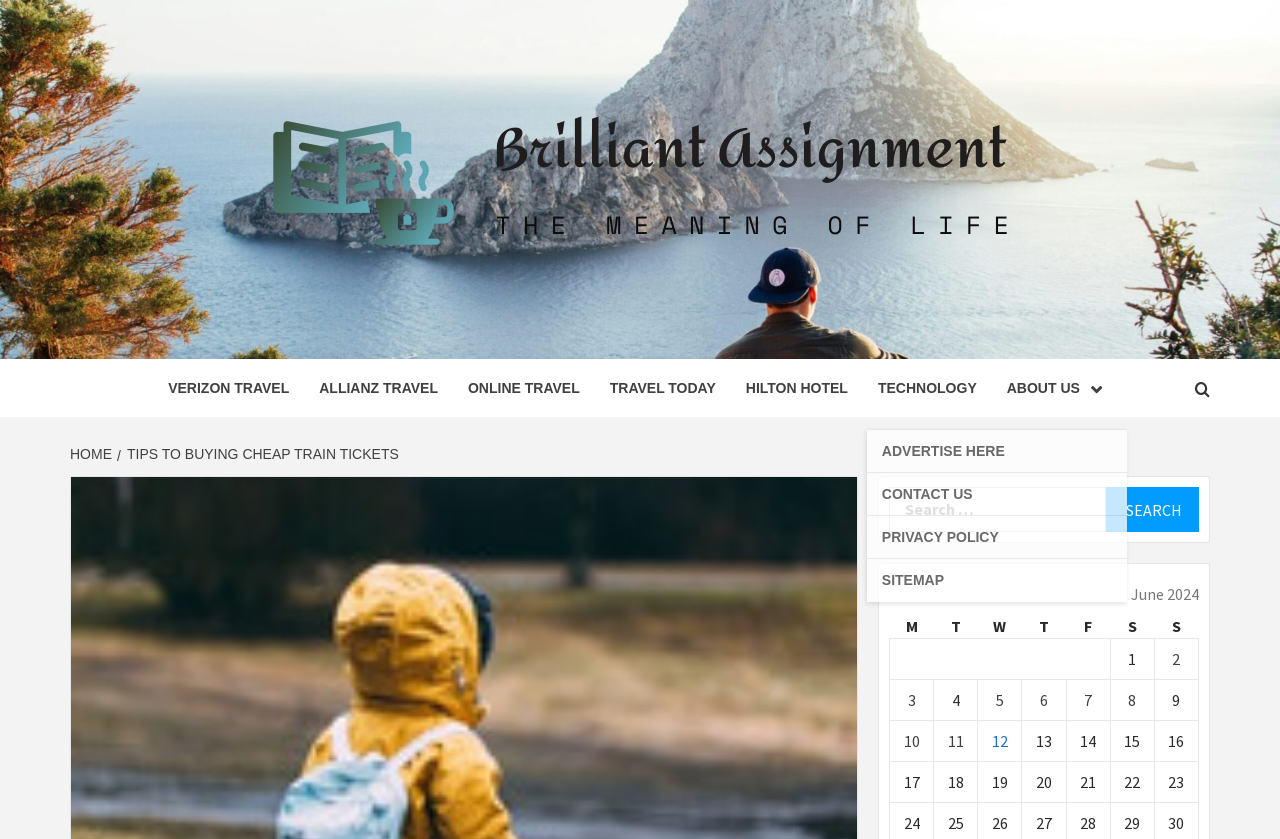Predict the bounding box coordinates of the area that should be clicked to accomplish the following instruction: "Click on the 'Banking in Kenya' link". The bounding box coordinates should consist of four float numbers between 0 and 1, i.e., [left, top, right, bottom].

None